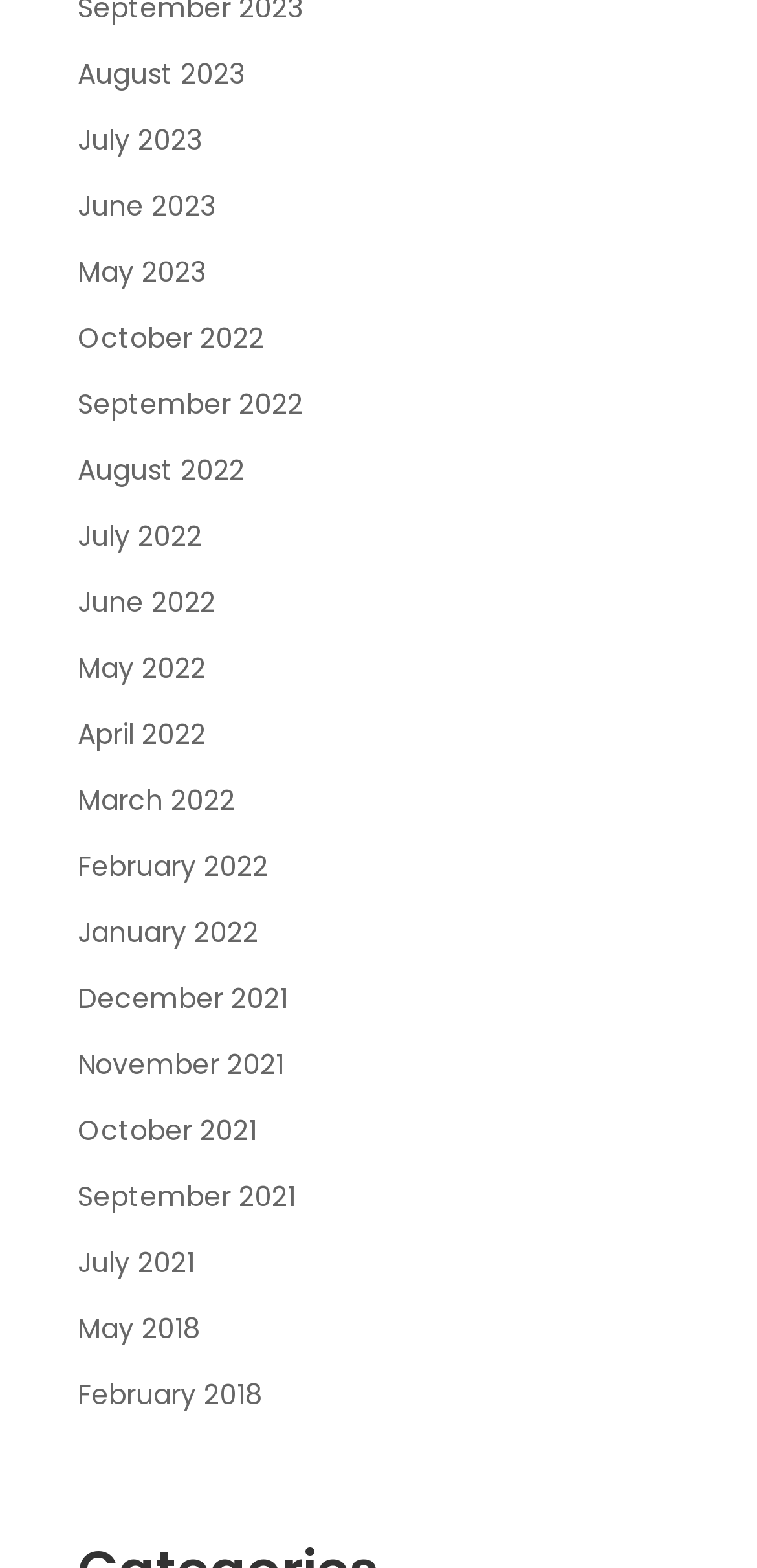Locate the bounding box coordinates of the segment that needs to be clicked to meet this instruction: "view August 2023".

[0.103, 0.026, 0.323, 0.068]